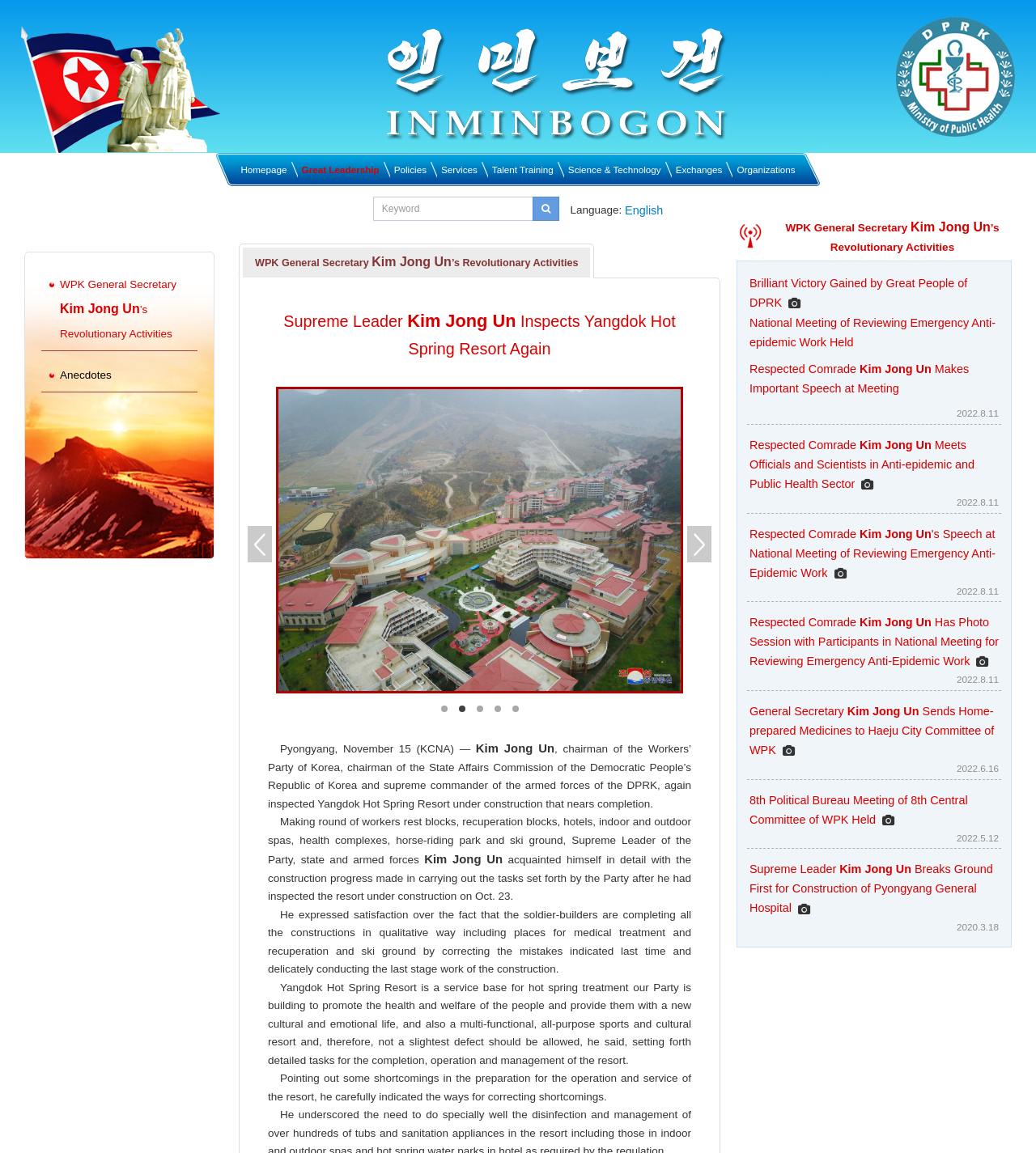Please identify the bounding box coordinates of the clickable region that I should interact with to perform the following instruction: "Switch to English language". The coordinates should be expressed as four float numbers between 0 and 1, i.e., [left, top, right, bottom].

[0.603, 0.168, 0.652, 0.197]